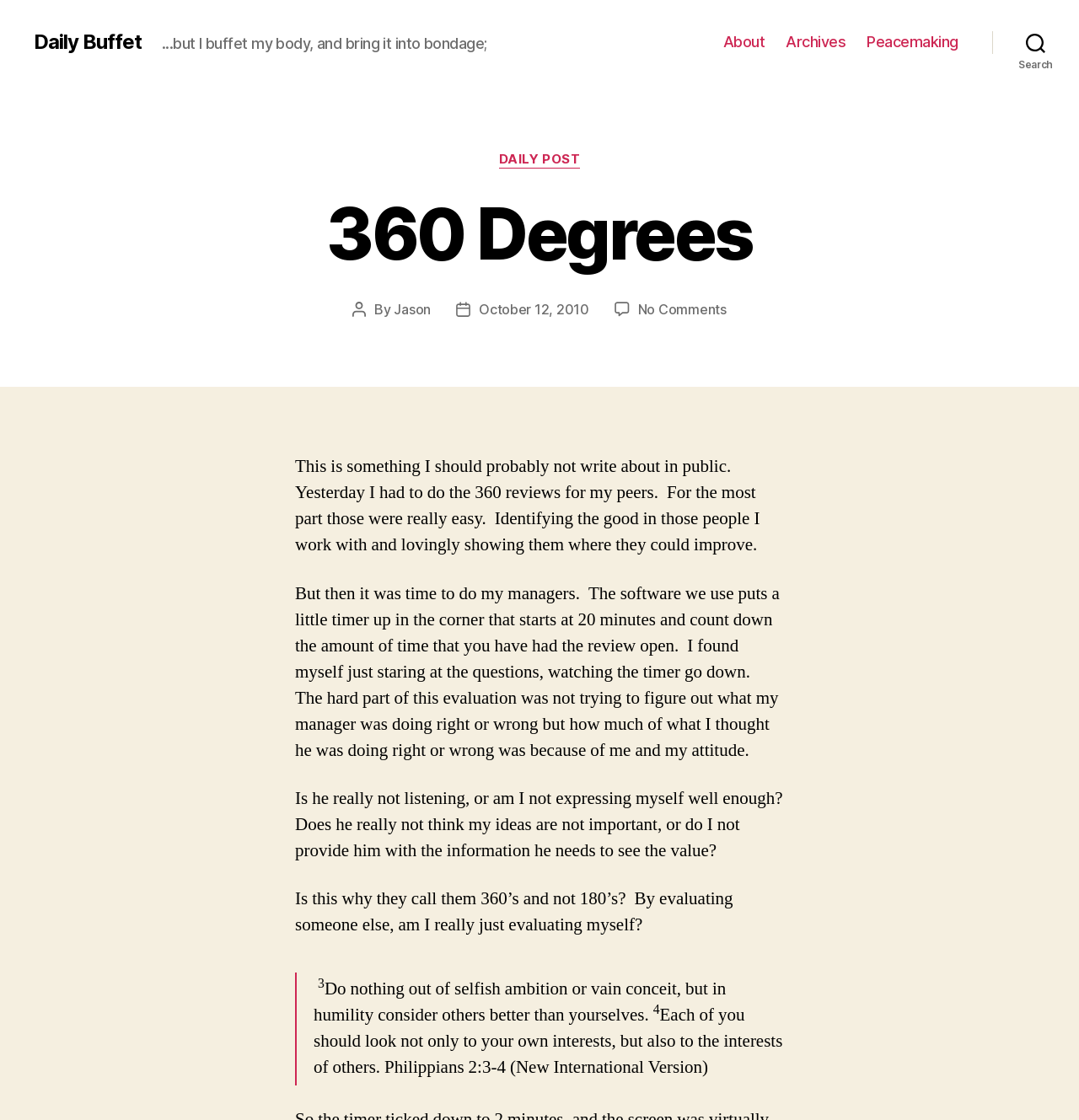What is the biblical quote mentioned in the post?
Please use the visual content to give a single word or phrase answer.

Philippians 2:3-4